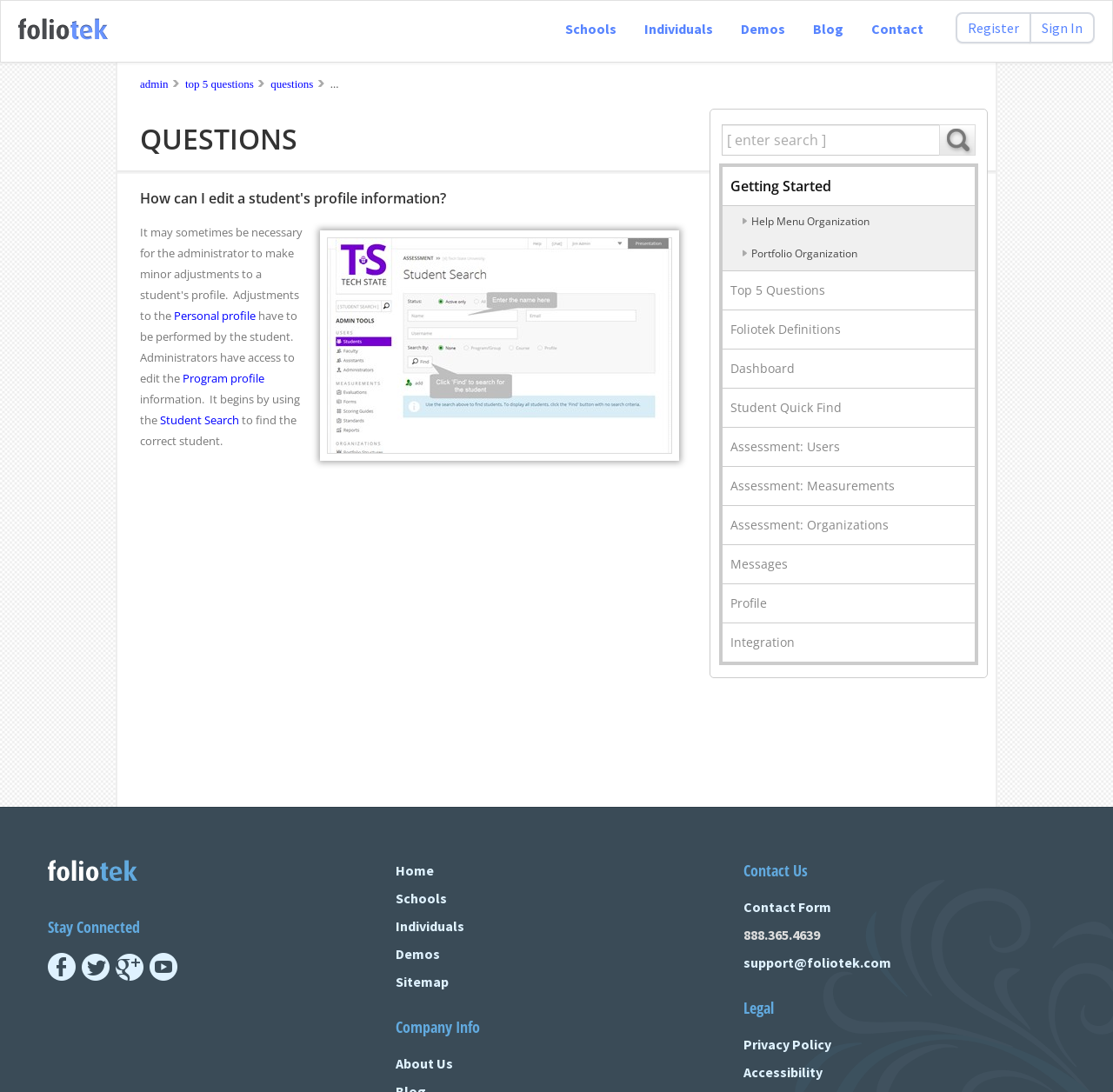Find the bounding box coordinates of the element you need to click on to perform this action: 'Go to Home Page'. The coordinates should be represented by four float values between 0 and 1, in the format [left, top, right, bottom].

None